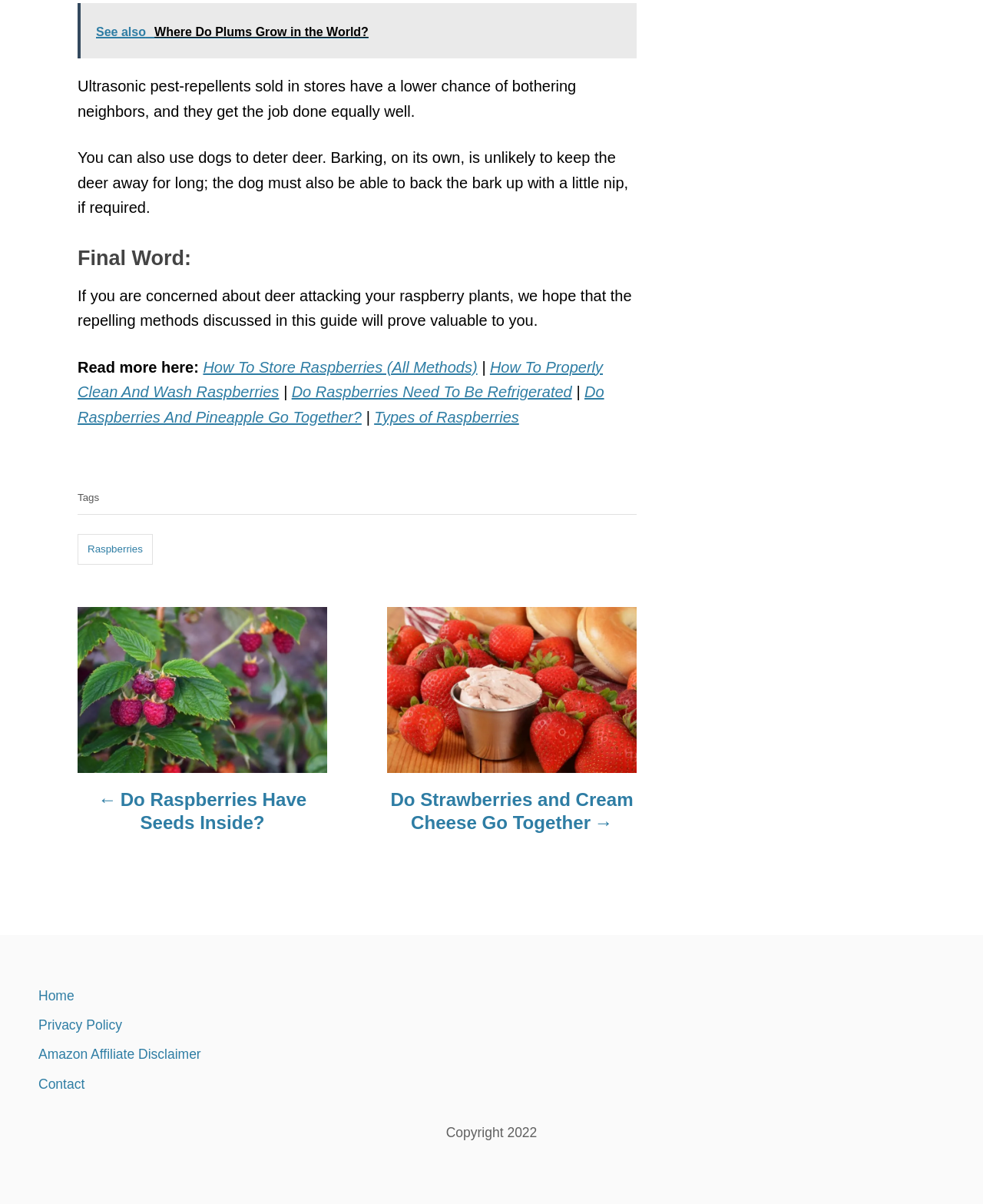Can you pinpoint the bounding box coordinates for the clickable element required for this instruction: "Go to 'Home'"? The coordinates should be four float numbers between 0 and 1, i.e., [left, top, right, bottom].

[0.039, 0.815, 0.311, 0.839]